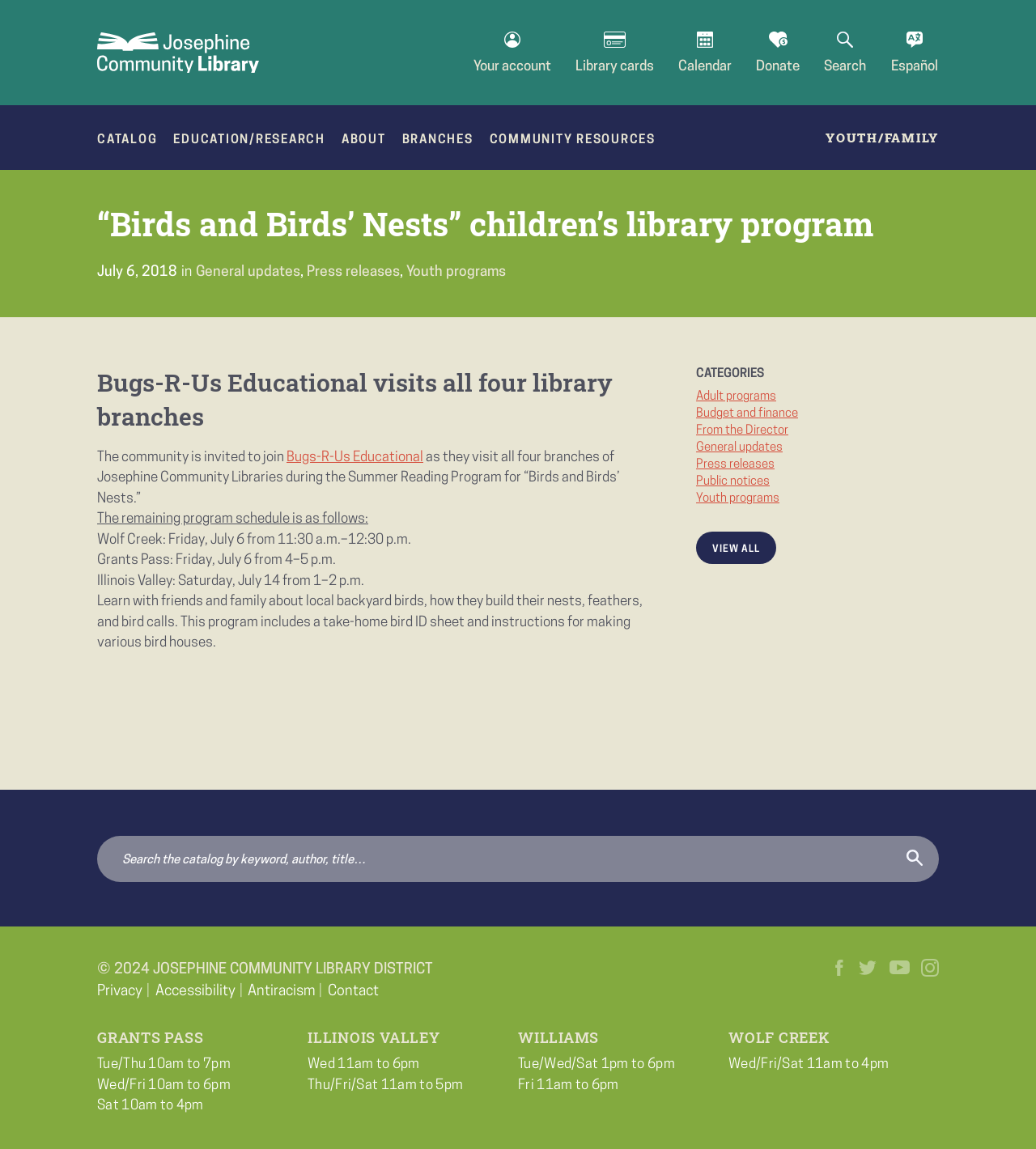Given the element description, predict the bounding box coordinates in the format (top-left x, top-left y, bottom-right x, bottom-right y). Make sure all values are between 0 and 1. Here is the element description: Galapagos!

None